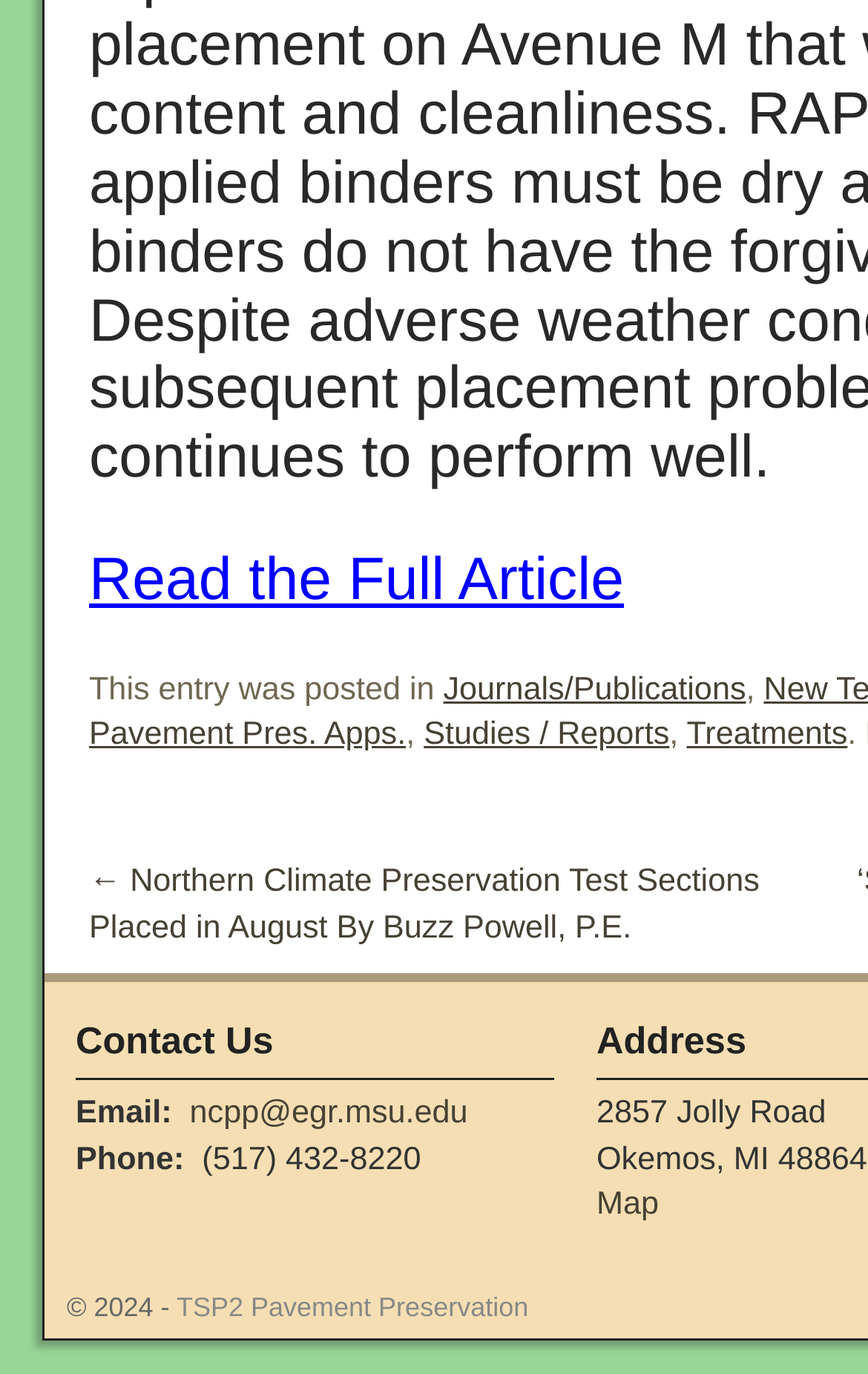How many links are there in the 'This entry was posted in' section?
Refer to the screenshot and answer in one word or phrase.

3